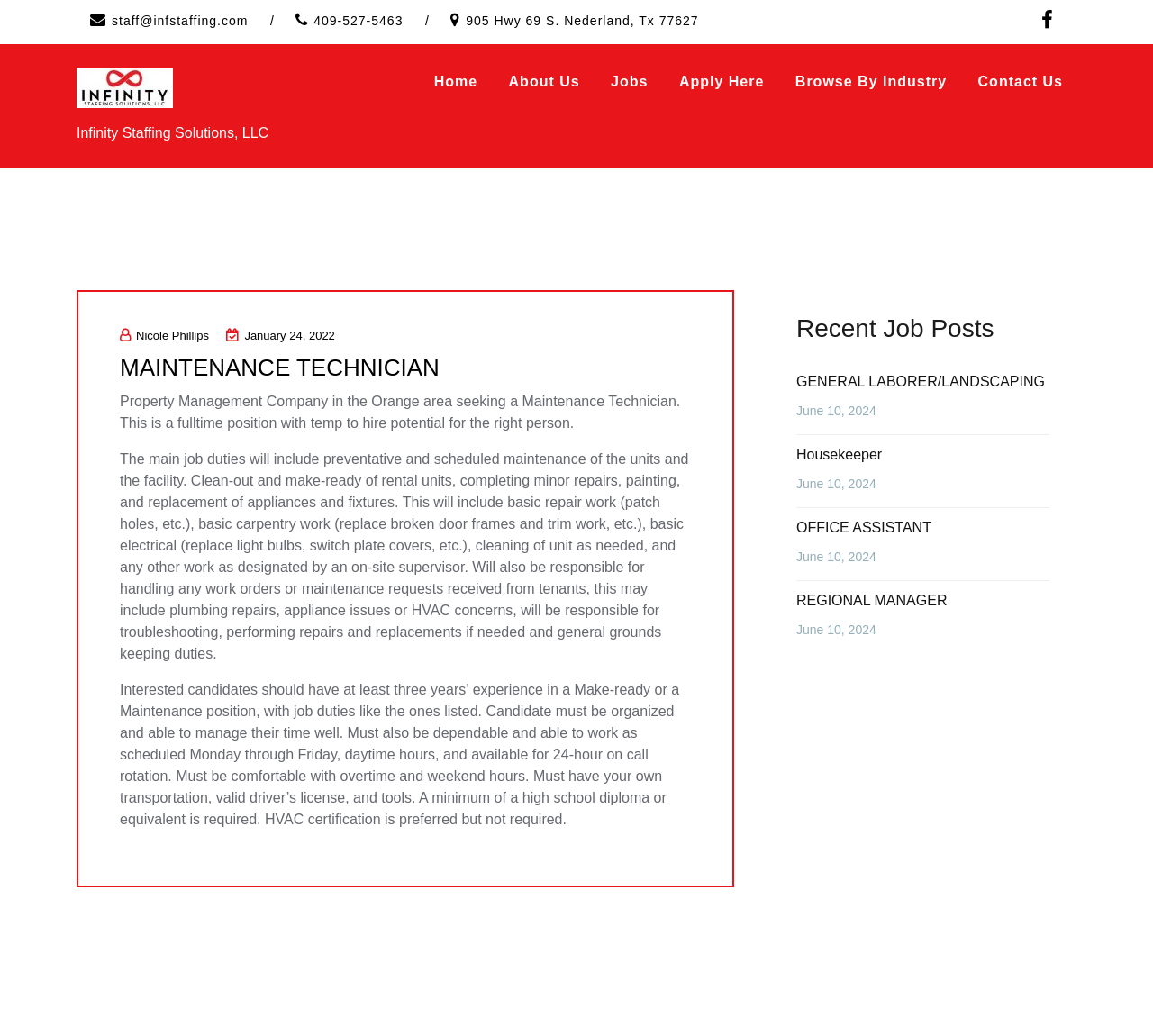Locate the bounding box of the UI element defined by this description: "GENERAL LABORER/LANDSCAPING". The coordinates should be given as four float numbers between 0 and 1, formatted as [left, top, right, bottom].

[0.691, 0.361, 0.906, 0.375]